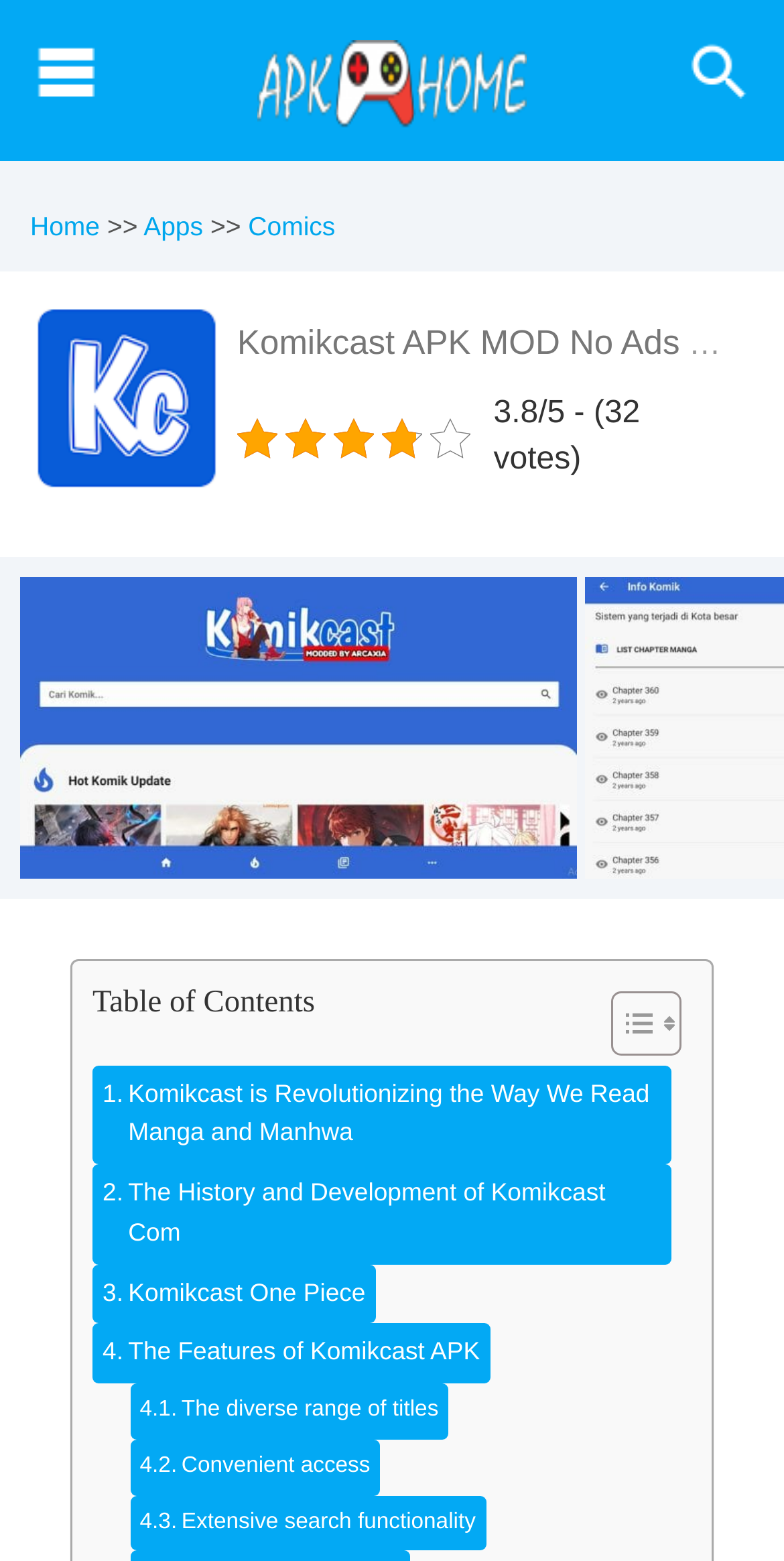Locate the UI element described as follows: "alt="APK Home"". Return the bounding box coordinates as four float numbers between 0 and 1 in the order [left, top, right, bottom].

[0.328, 0.04, 0.672, 0.072]